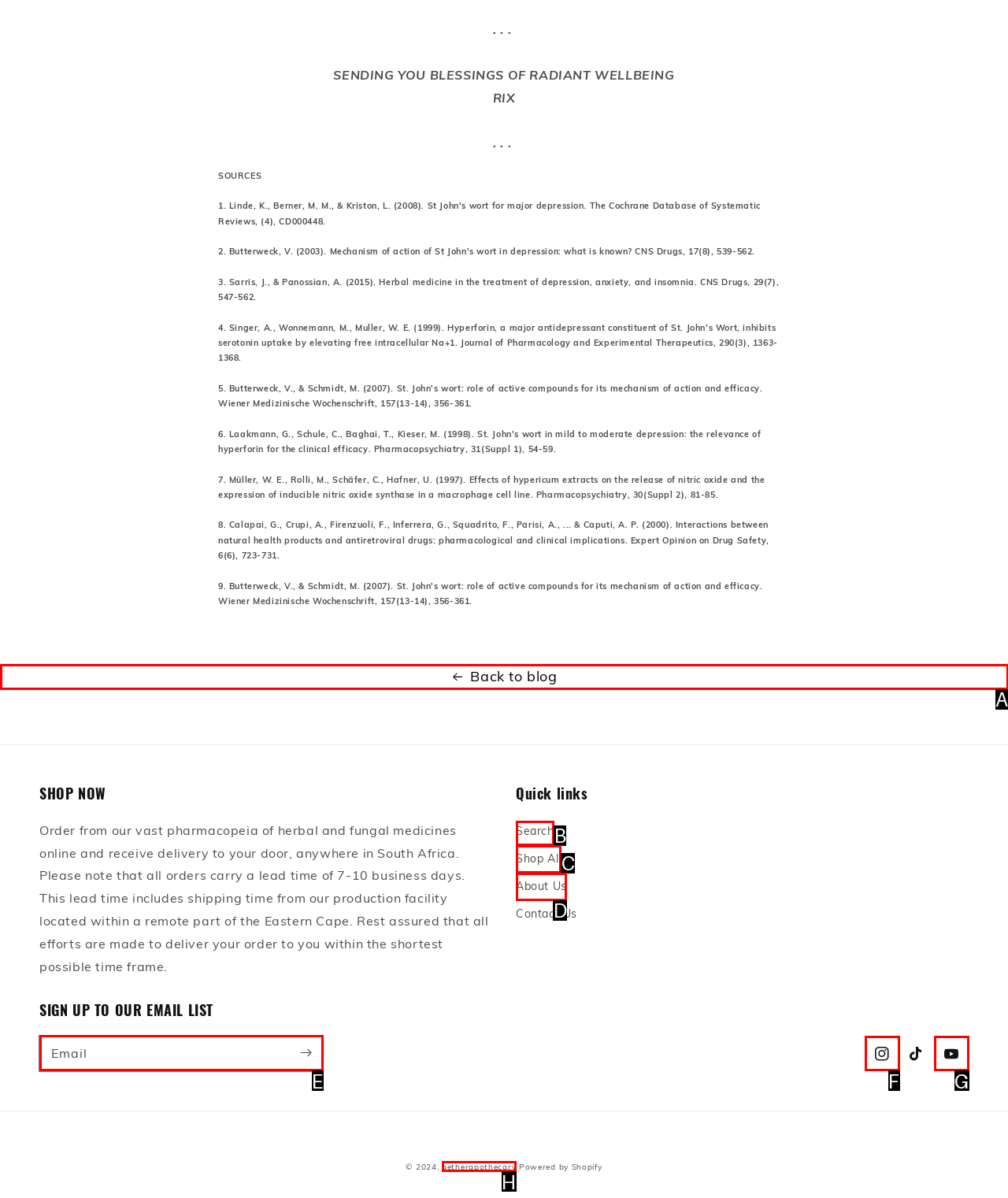Match the element description to one of the options: About Us
Respond with the corresponding option's letter.

D